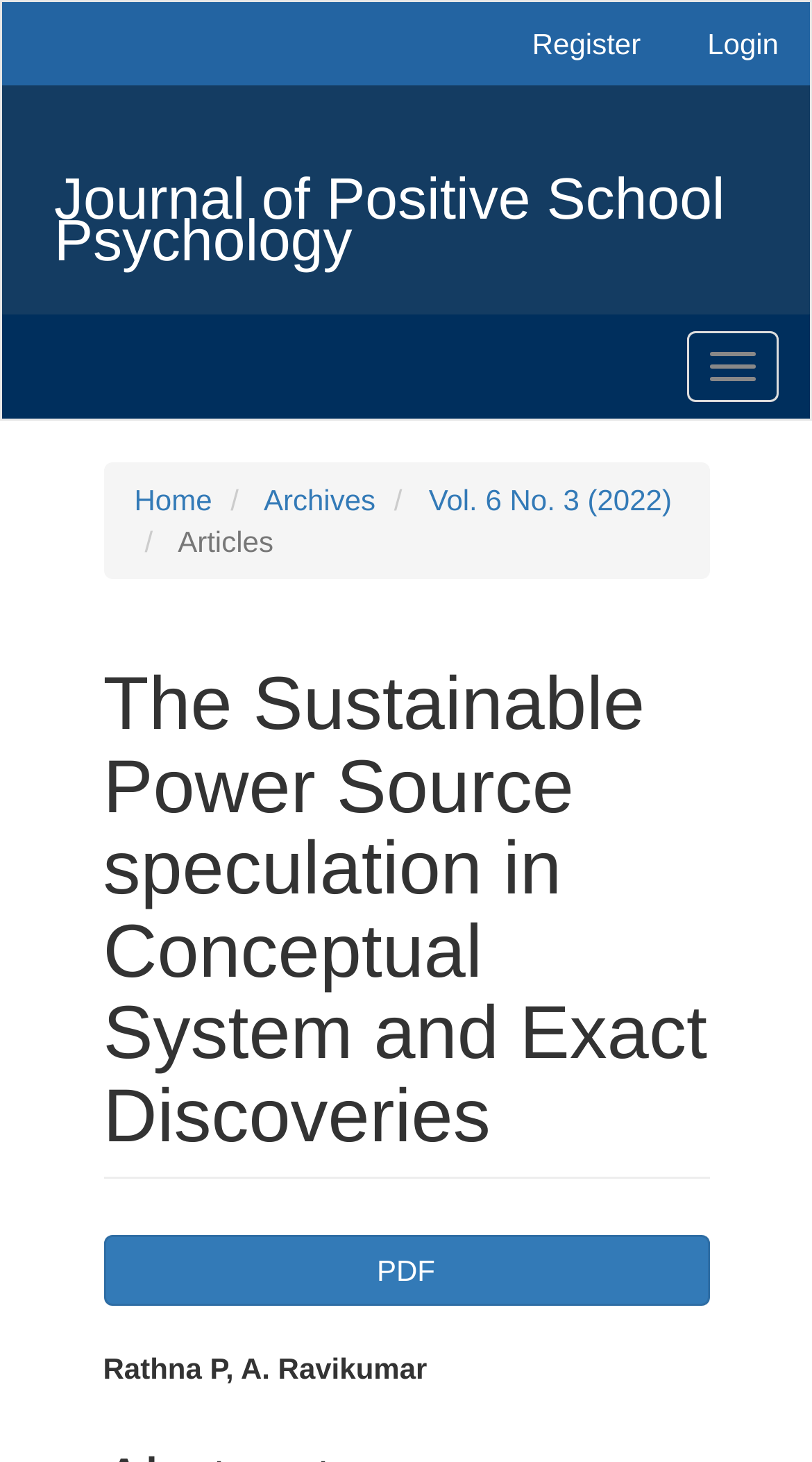Using the provided element description: "Journal of Positive School Psychology", identify the bounding box coordinates. The coordinates should be four floats between 0 and 1 in the order [left, top, right, bottom].

[0.028, 0.101, 0.972, 0.172]